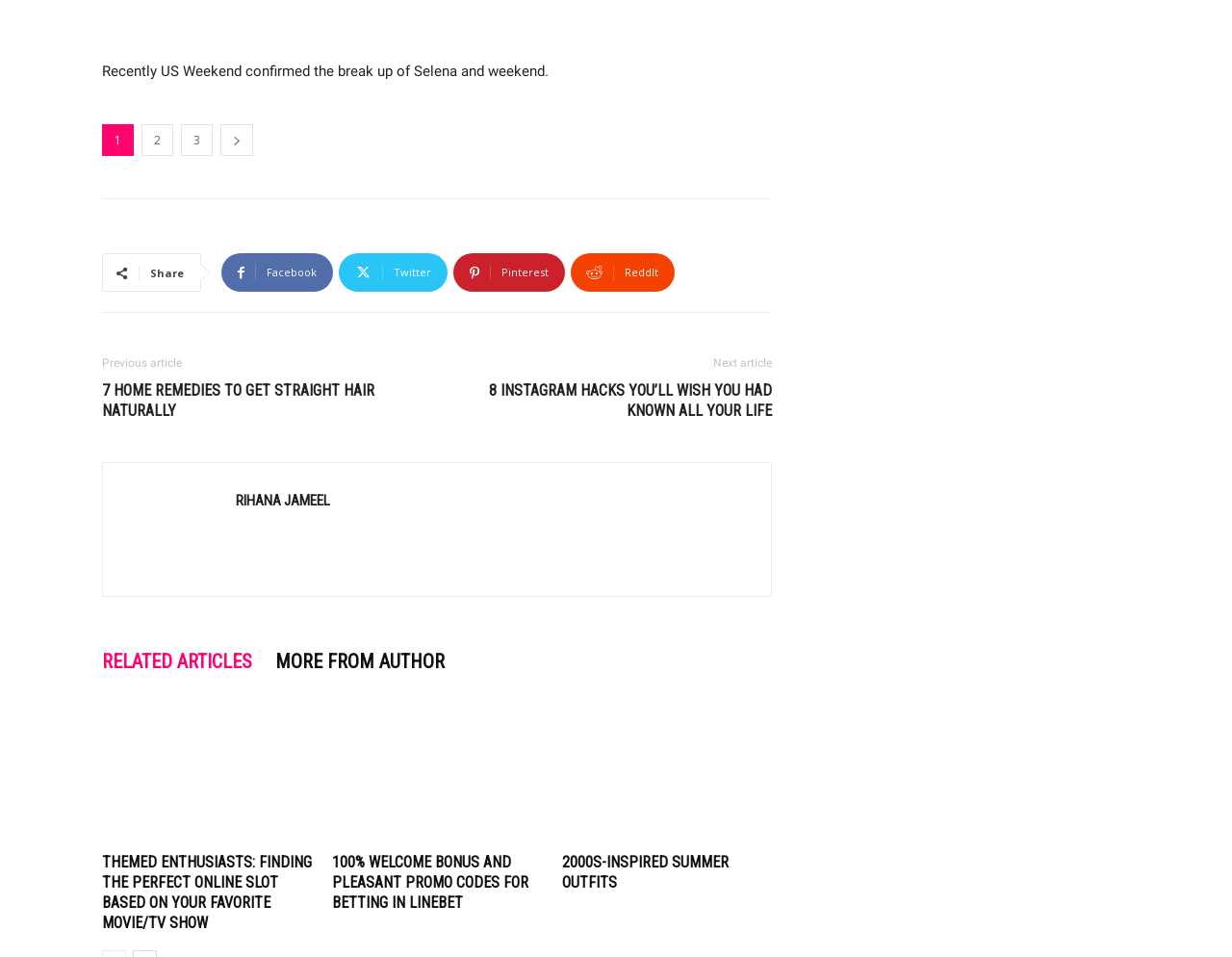Locate the UI element described as follows: "Pinterest". Return the bounding box coordinates as four float numbers between 0 and 1 in the order [left, top, right, bottom].

[0.368, 0.265, 0.459, 0.305]